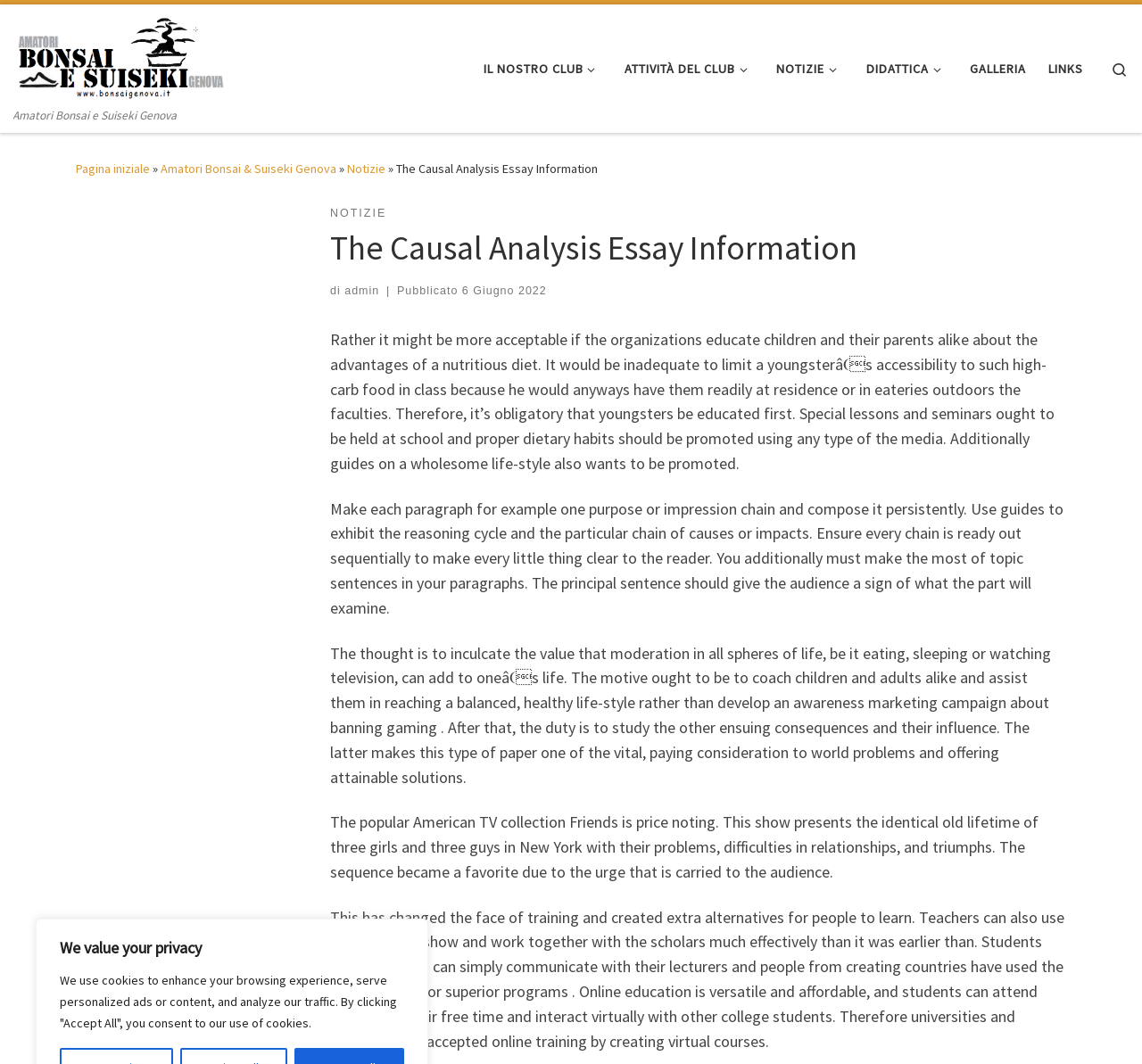Identify the coordinates of the bounding box for the element that must be clicked to accomplish the instruction: "View Vision Creek project".

None